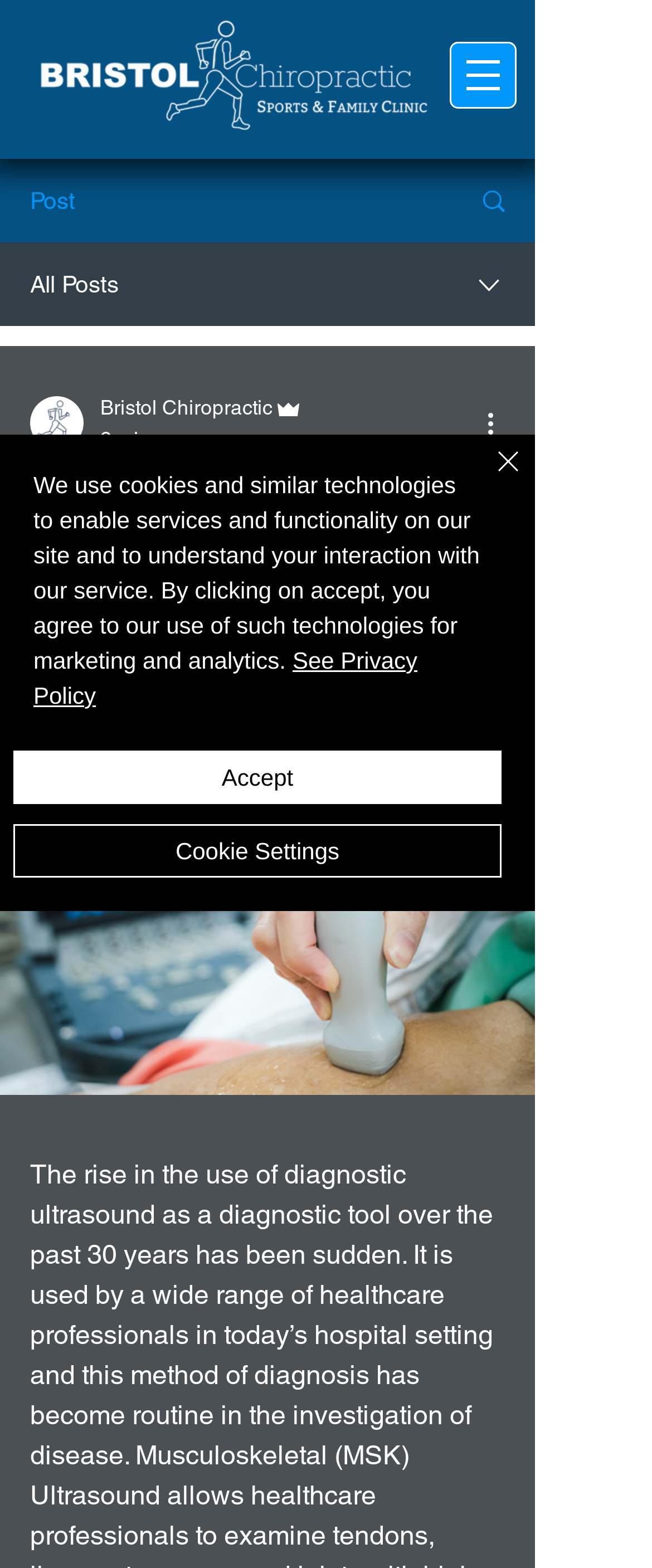Please determine the bounding box coordinates of the element's region to click in order to carry out the following instruction: "go to january 2024". The coordinates should be four float numbers between 0 and 1, i.e., [left, top, right, bottom].

None